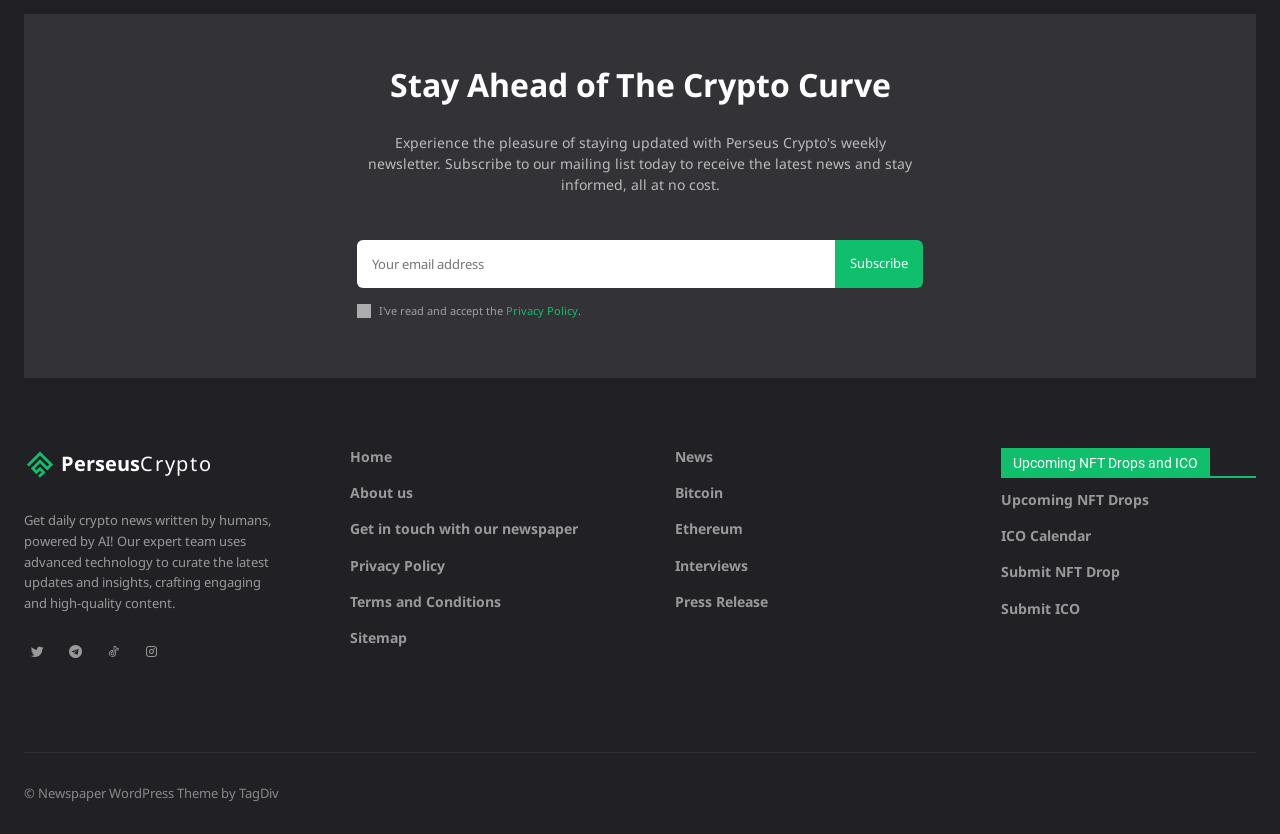Identify the bounding box coordinates of the part that should be clicked to carry out this instruction: "Subscribe to the newsletter".

[0.652, 0.288, 0.721, 0.345]